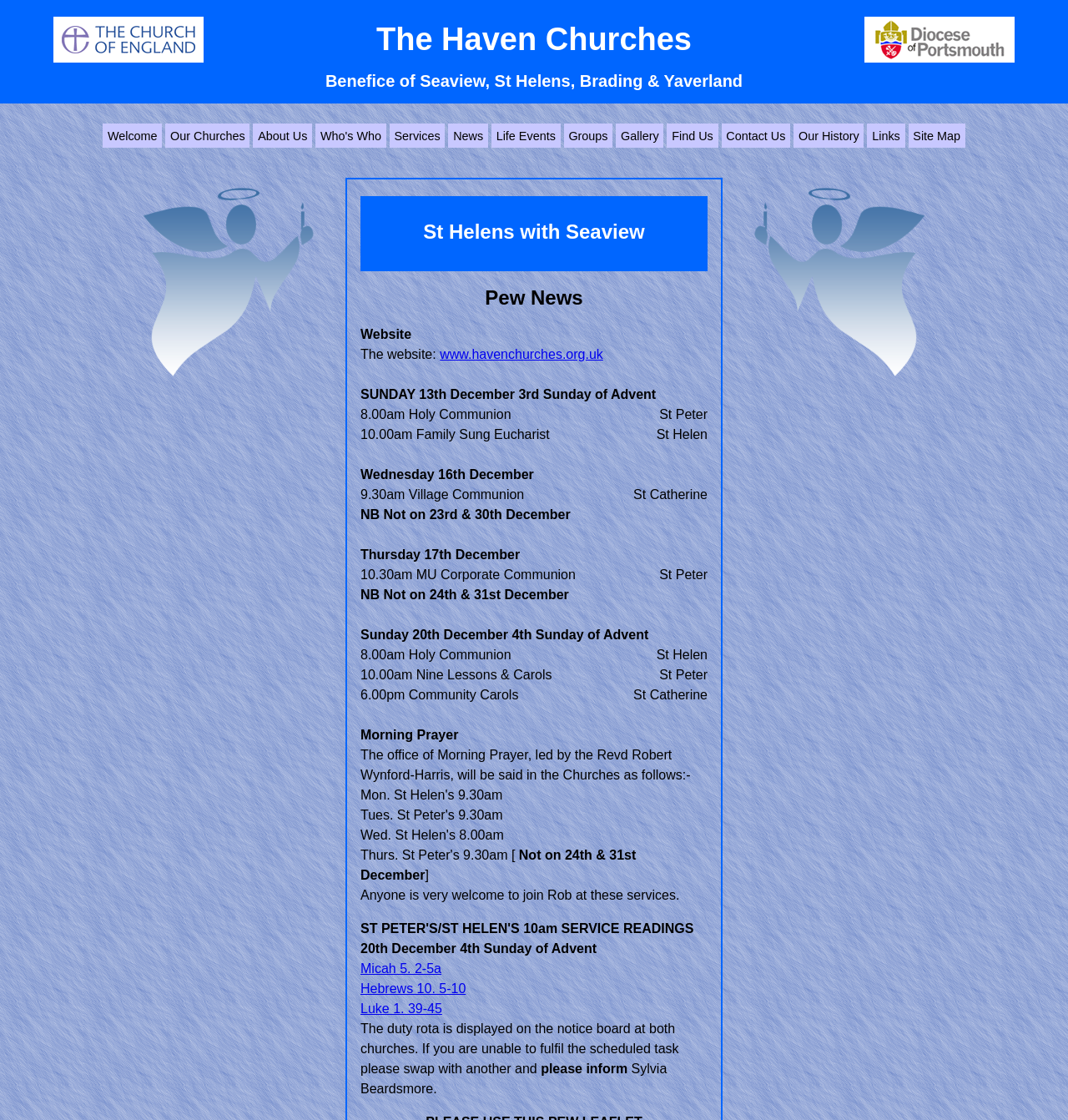What is the theme of the images on the webpage?
Using the information from the image, give a concise answer in one word or a short phrase.

Christmas